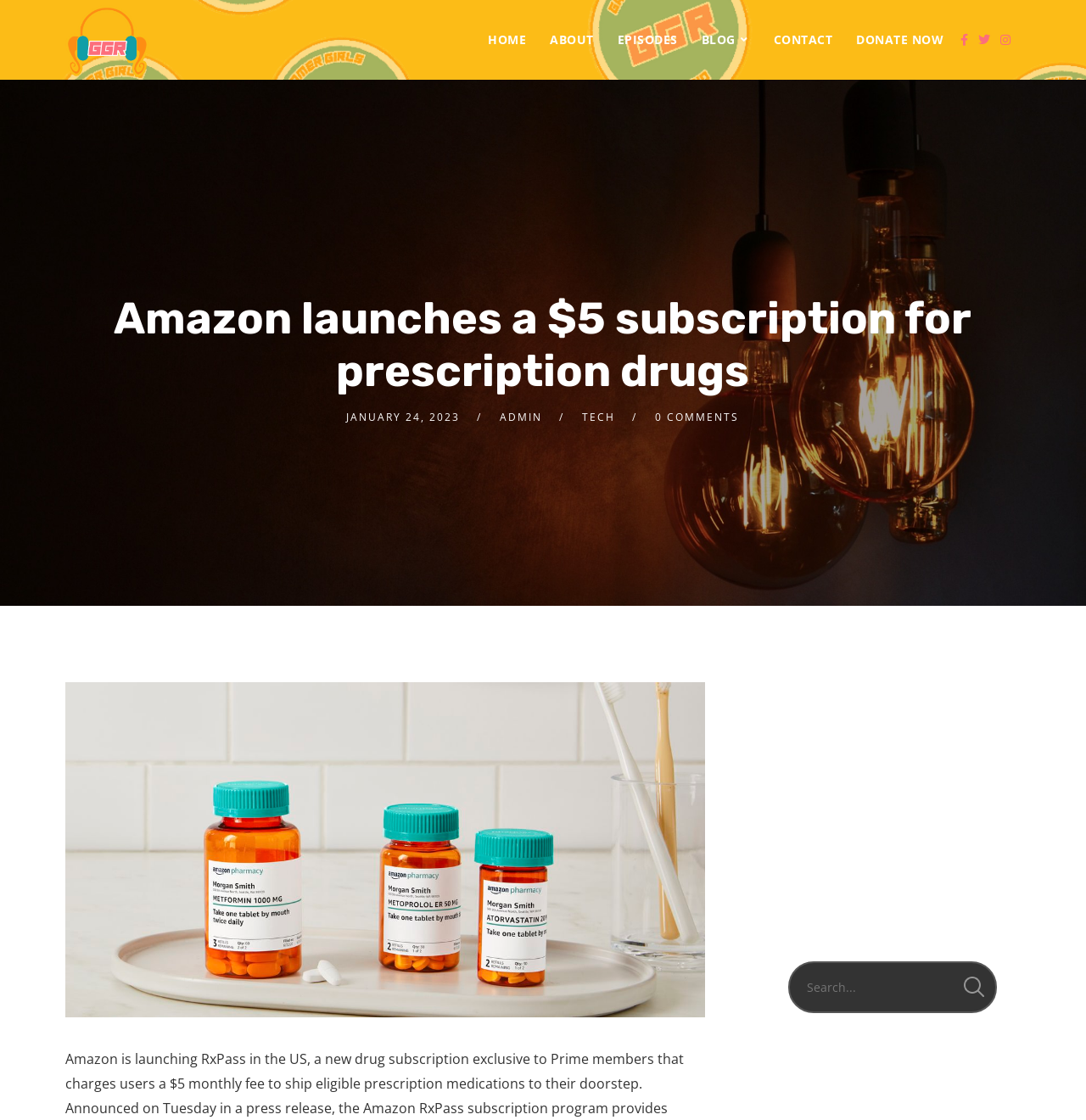Please determine the bounding box coordinates of the element's region to click in order to carry out the following instruction: "donate now". The coordinates should be four float numbers between 0 and 1, i.e., [left, top, right, bottom].

[0.777, 0.0, 0.88, 0.071]